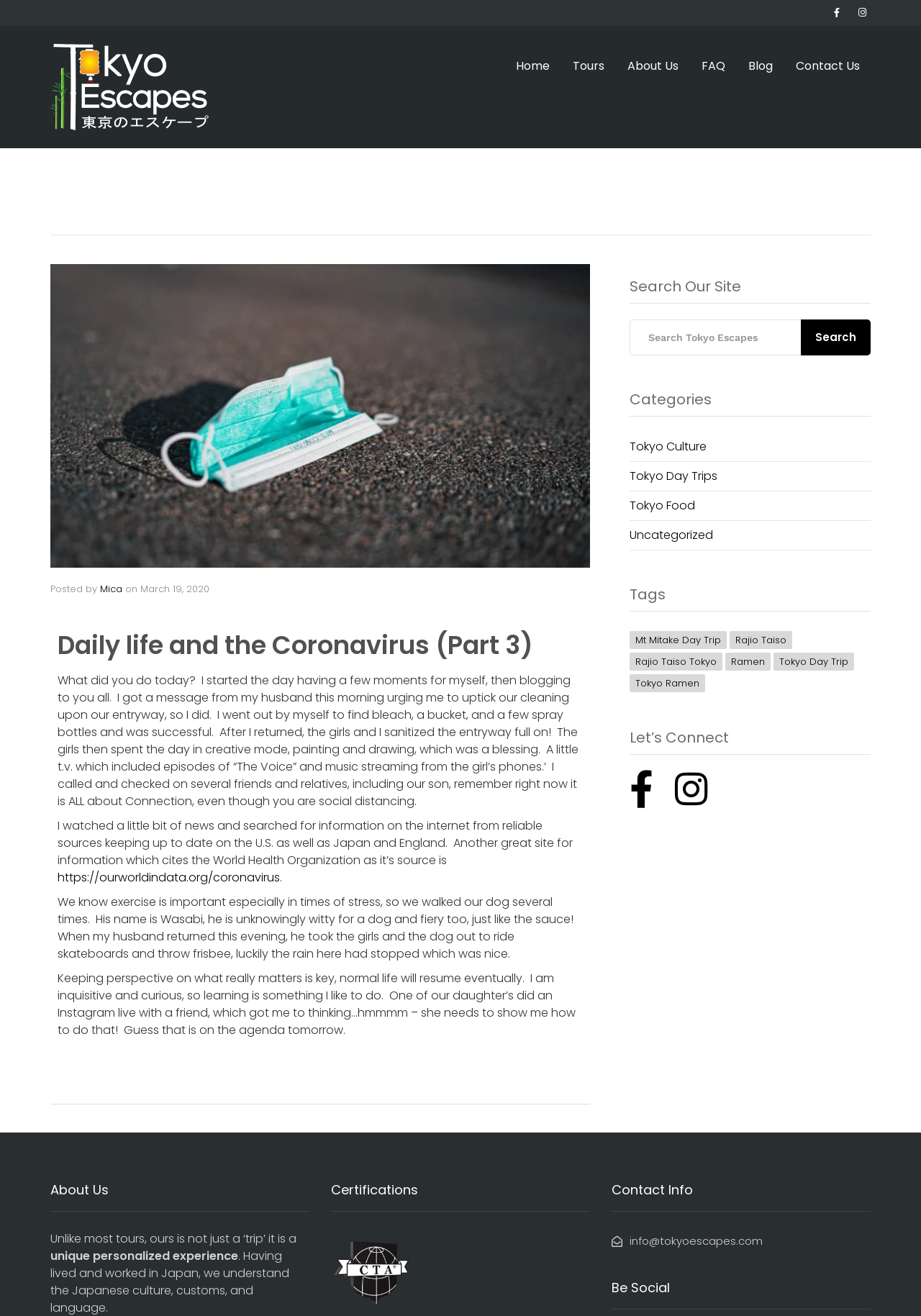Predict the bounding box for the UI component with the following description: "About Us".

[0.681, 0.037, 0.737, 0.064]